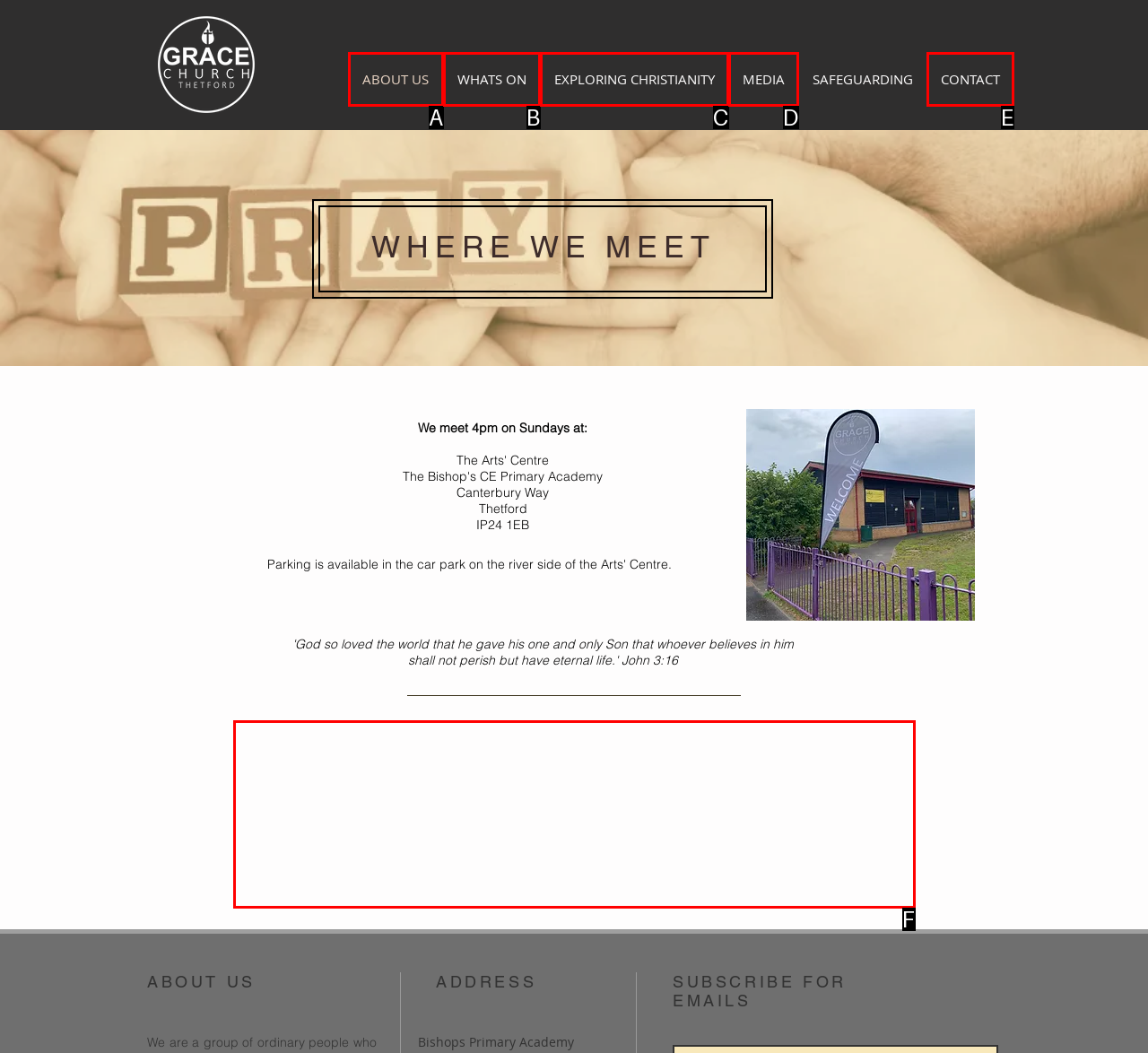Which HTML element matches the description: WHATS ON the best? Answer directly with the letter of the chosen option.

B